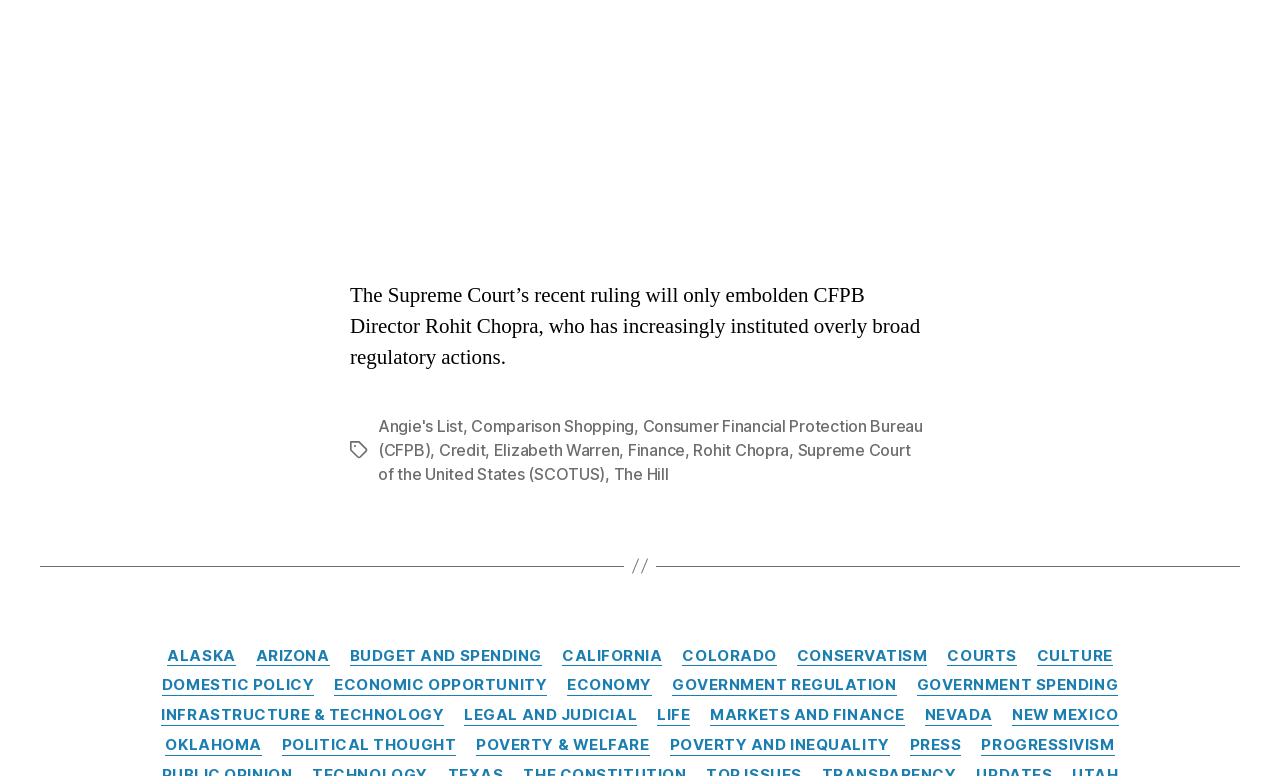Locate the bounding box of the UI element based on this description: "Comparison Shopping". Provide four float numbers between 0 and 1 as [left, top, right, bottom].

[0.363, 0.492, 0.483, 0.514]